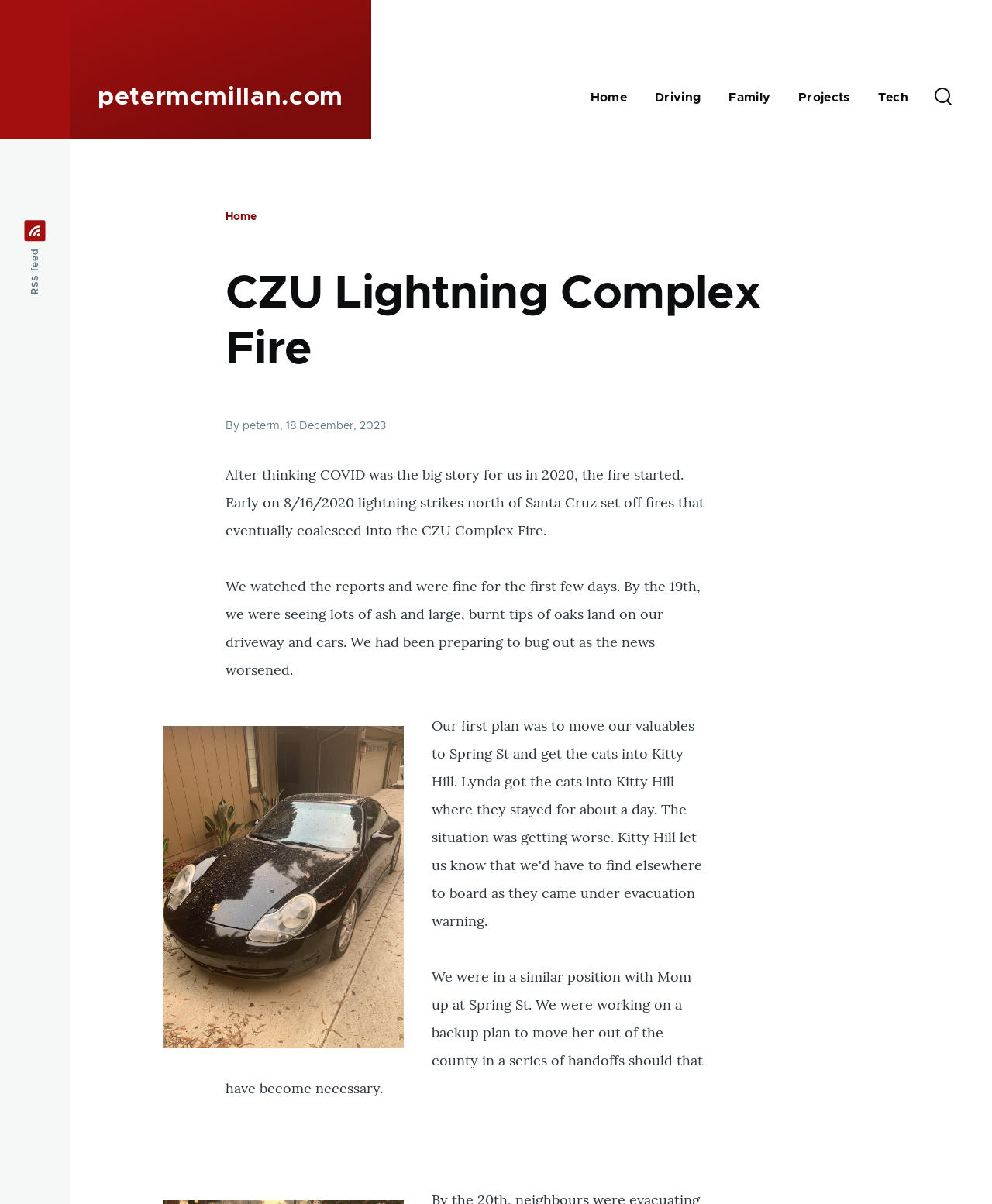How many paragraphs are there in the article?
Examine the screenshot and reply with a single word or phrase.

3